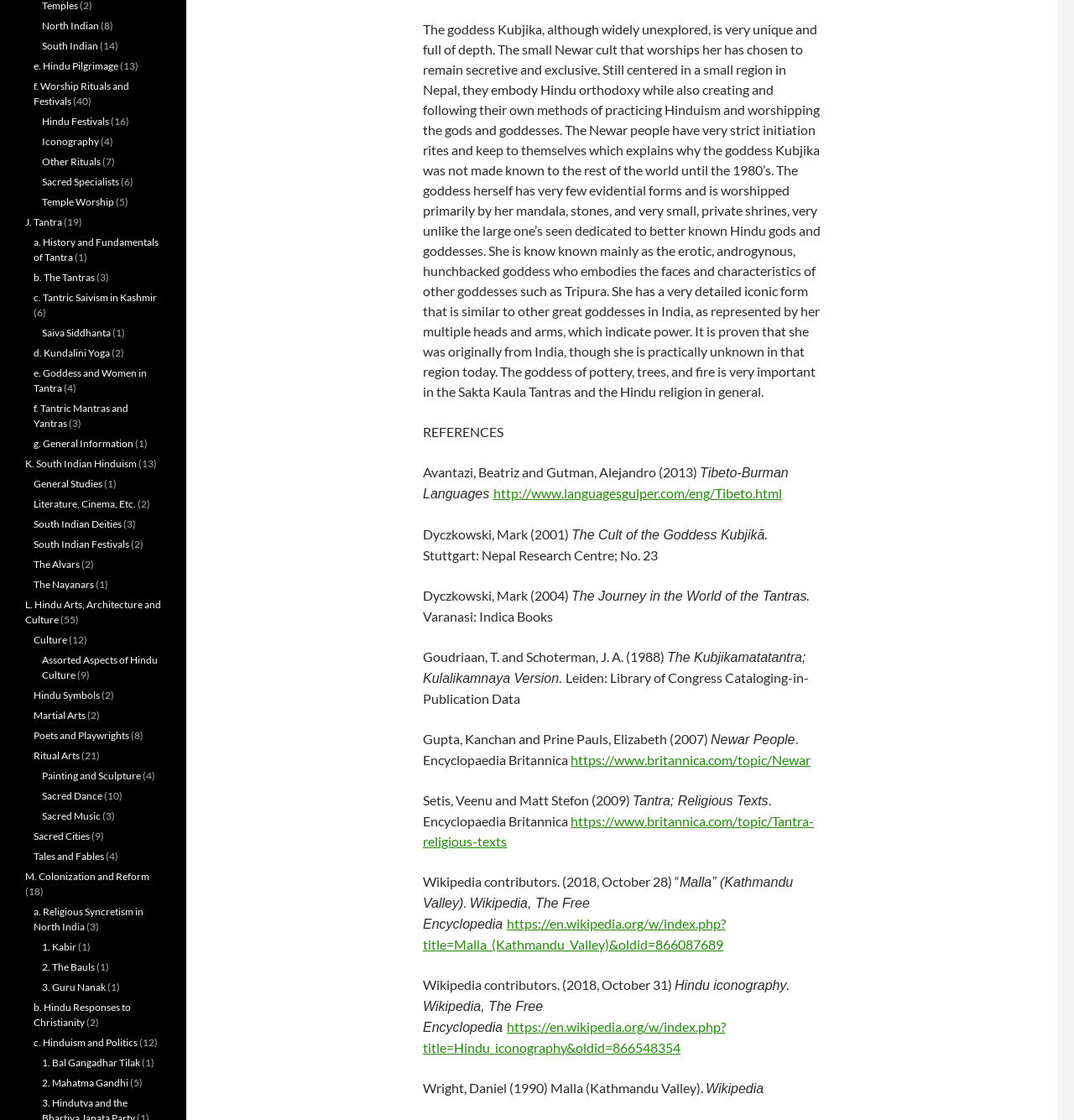Indicate the bounding box coordinates of the element that needs to be clicked to satisfy the following instruction: "Read the reference by Avantazi and Gutman". The coordinates should be four float numbers between 0 and 1, i.e., [left, top, right, bottom].

[0.394, 0.414, 0.652, 0.428]